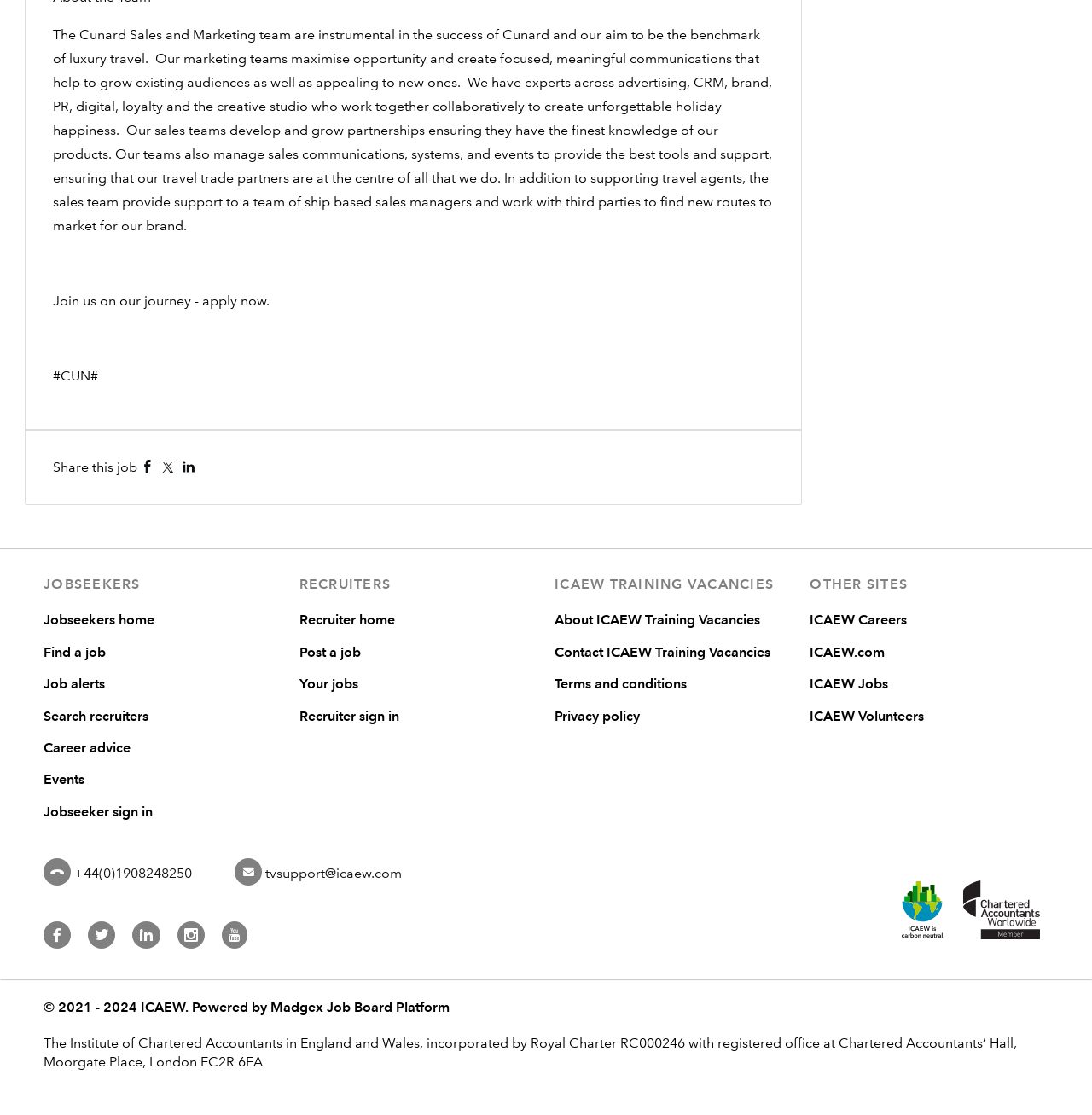Please specify the bounding box coordinates of the clickable region to carry out the following instruction: "Share this job". The coordinates should be four float numbers between 0 and 1, in the format [left, top, right, bottom].

[0.049, 0.412, 0.126, 0.426]